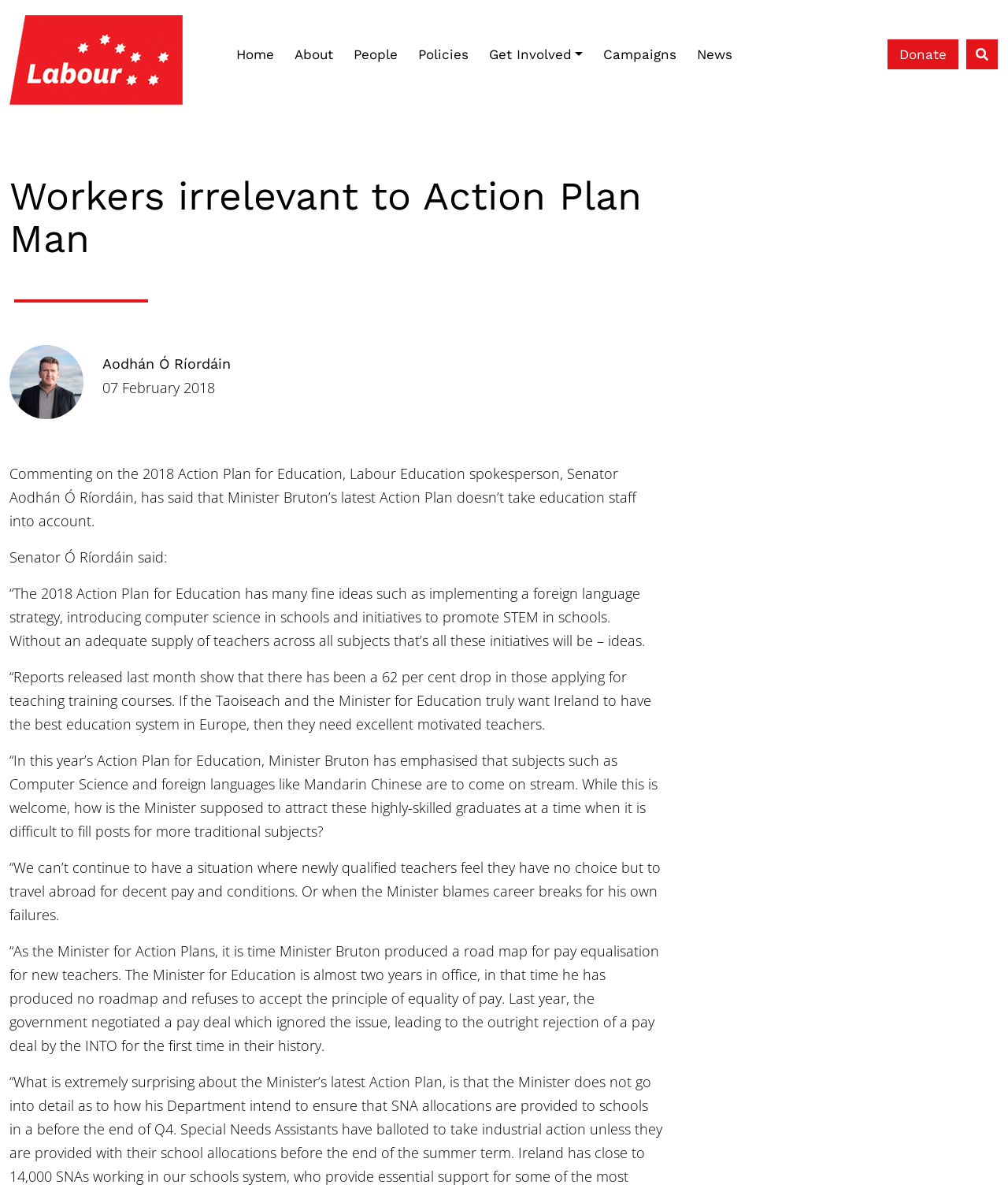Please mark the bounding box coordinates of the area that should be clicked to carry out the instruction: "Click the Donate button".

[0.88, 0.033, 0.951, 0.058]